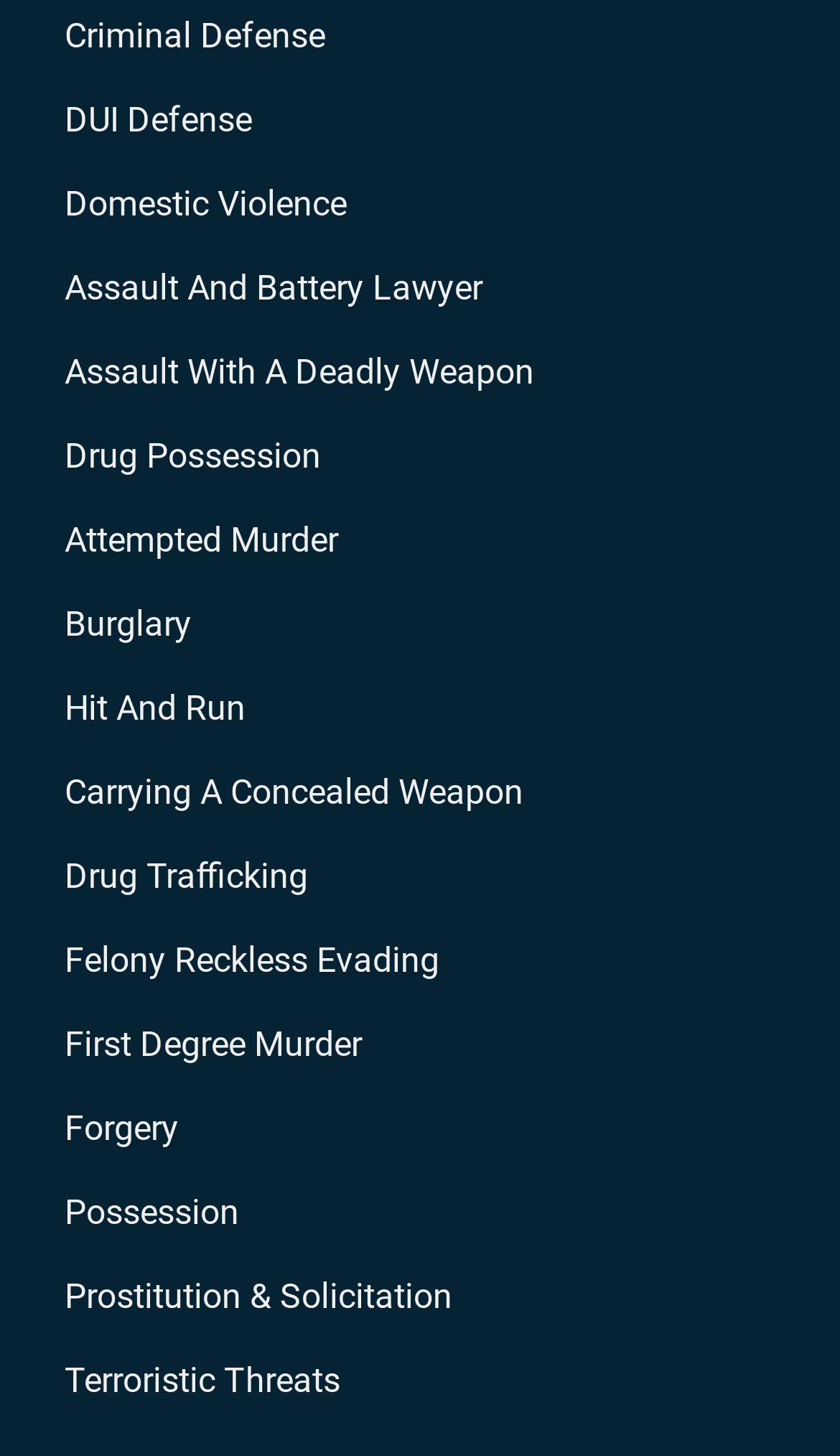How many links are there in the webpage?
Observe the image and answer the question with a one-word or short phrase response.

16